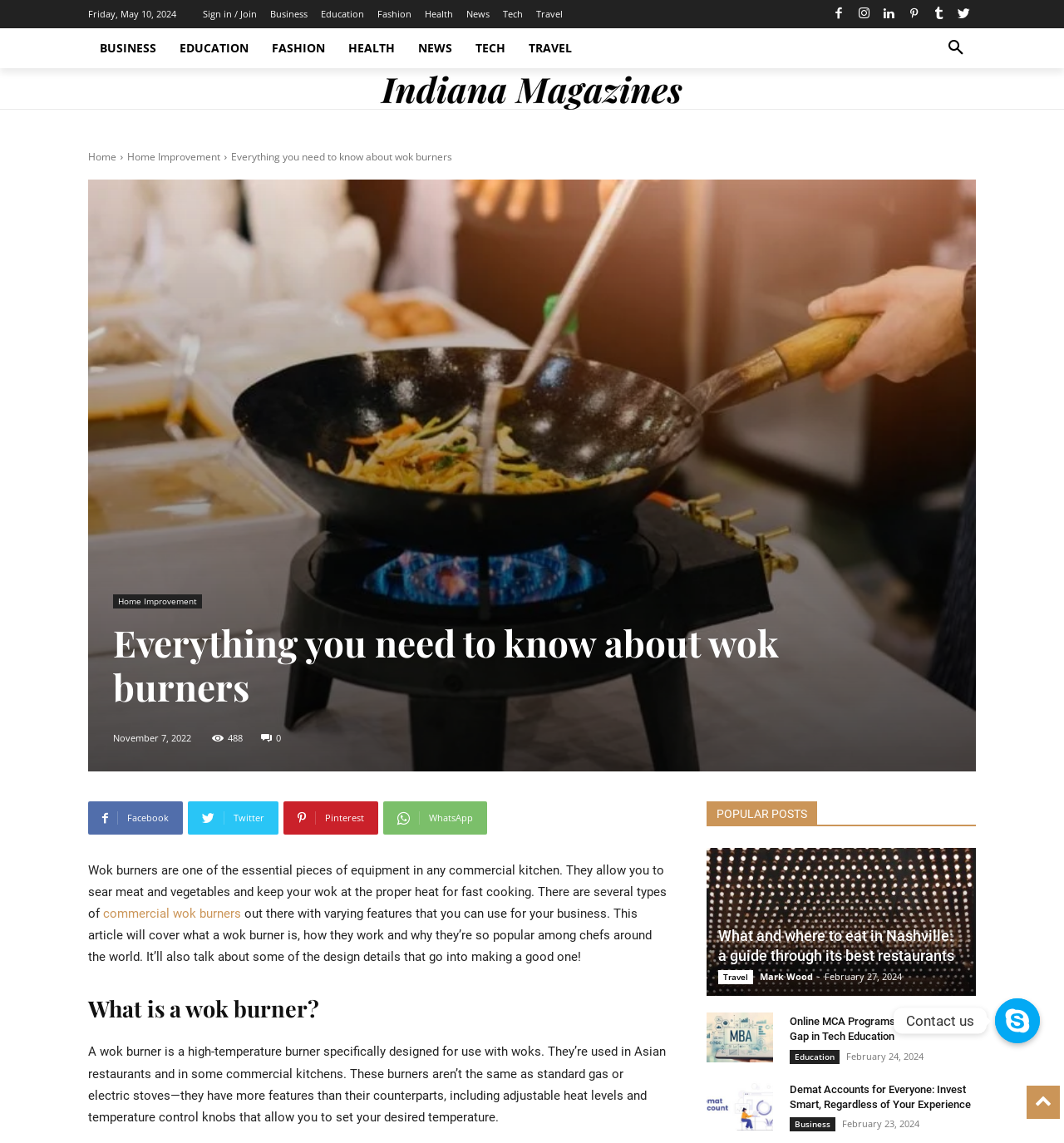Locate the bounding box coordinates of the segment that needs to be clicked to meet this instruction: "Click on the 'Kish Shin' link".

None